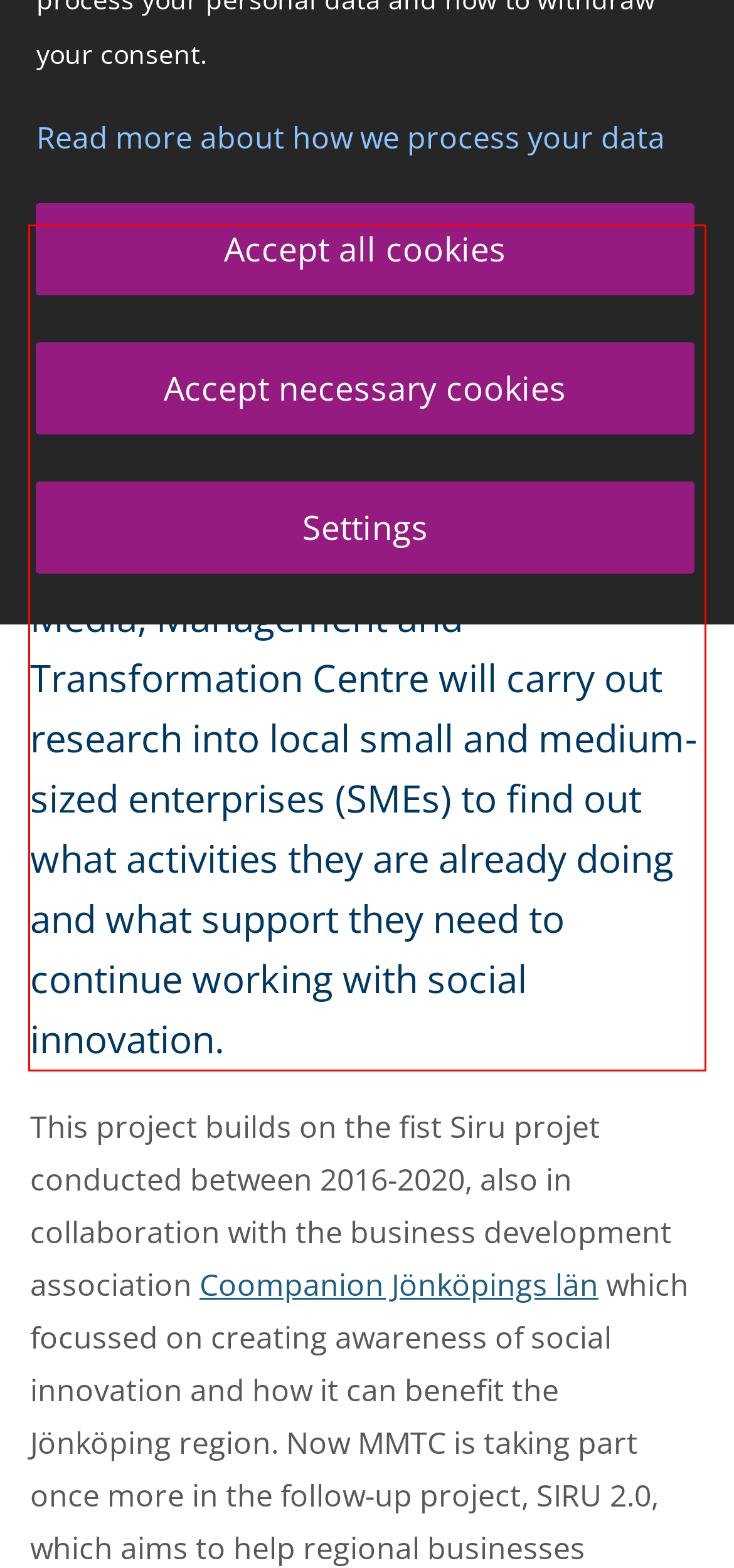From the given screenshot of a webpage, identify the red bounding box and extract the text content within it.

MMTC is collaborating with Coompanion Jönköpings Län in a project aimed at helping local businesses implement social innovation into their organisations. As part of the project, researchers at the Media, Management and Transformation Centre will carry out research into local small and medium-sized enterprises (SMEs) to find out what activities they are already doing and what support they need to continue working with social innovation.